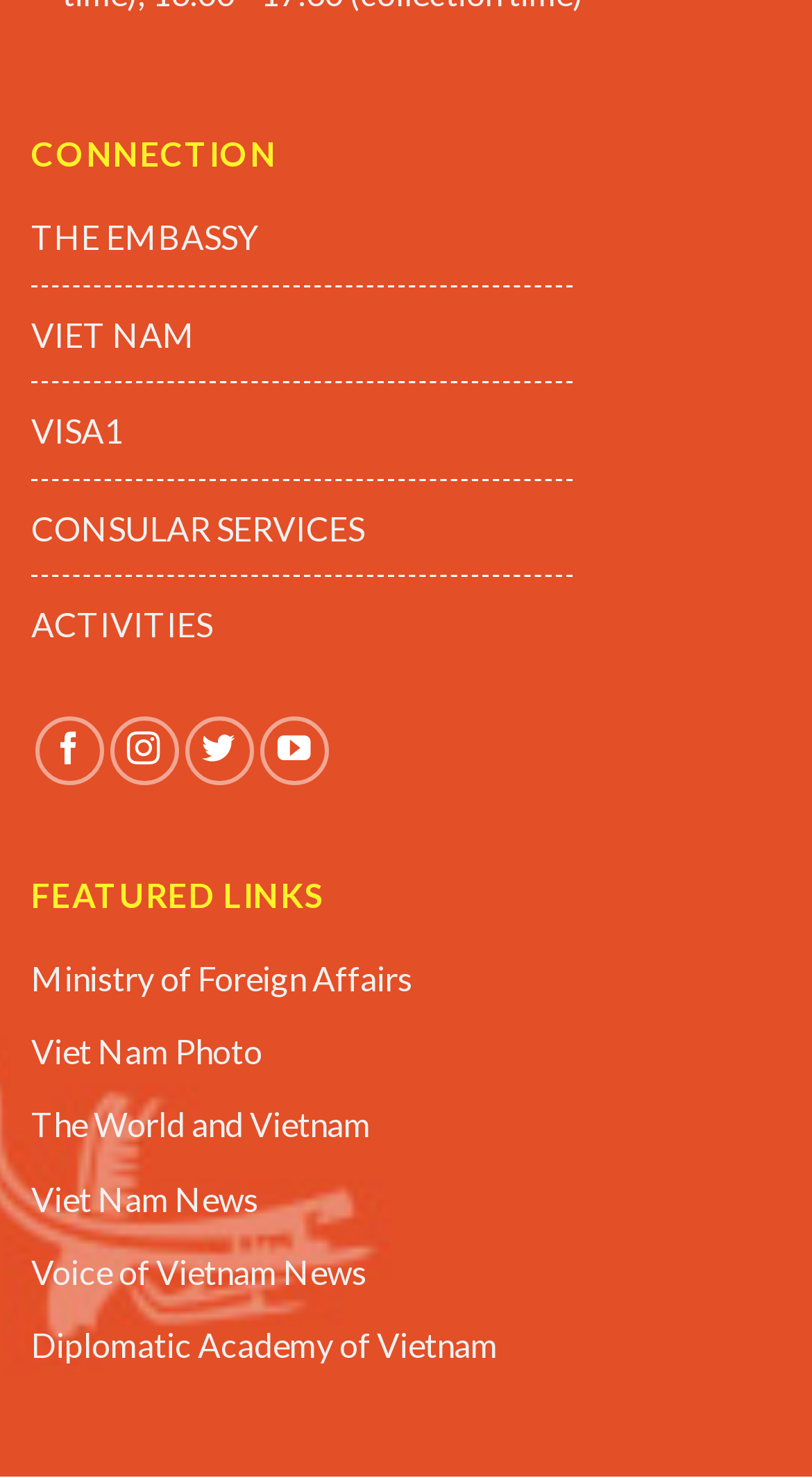Provide a brief response to the question below using one word or phrase:
How many links are present under 'CONNECTION'?

5